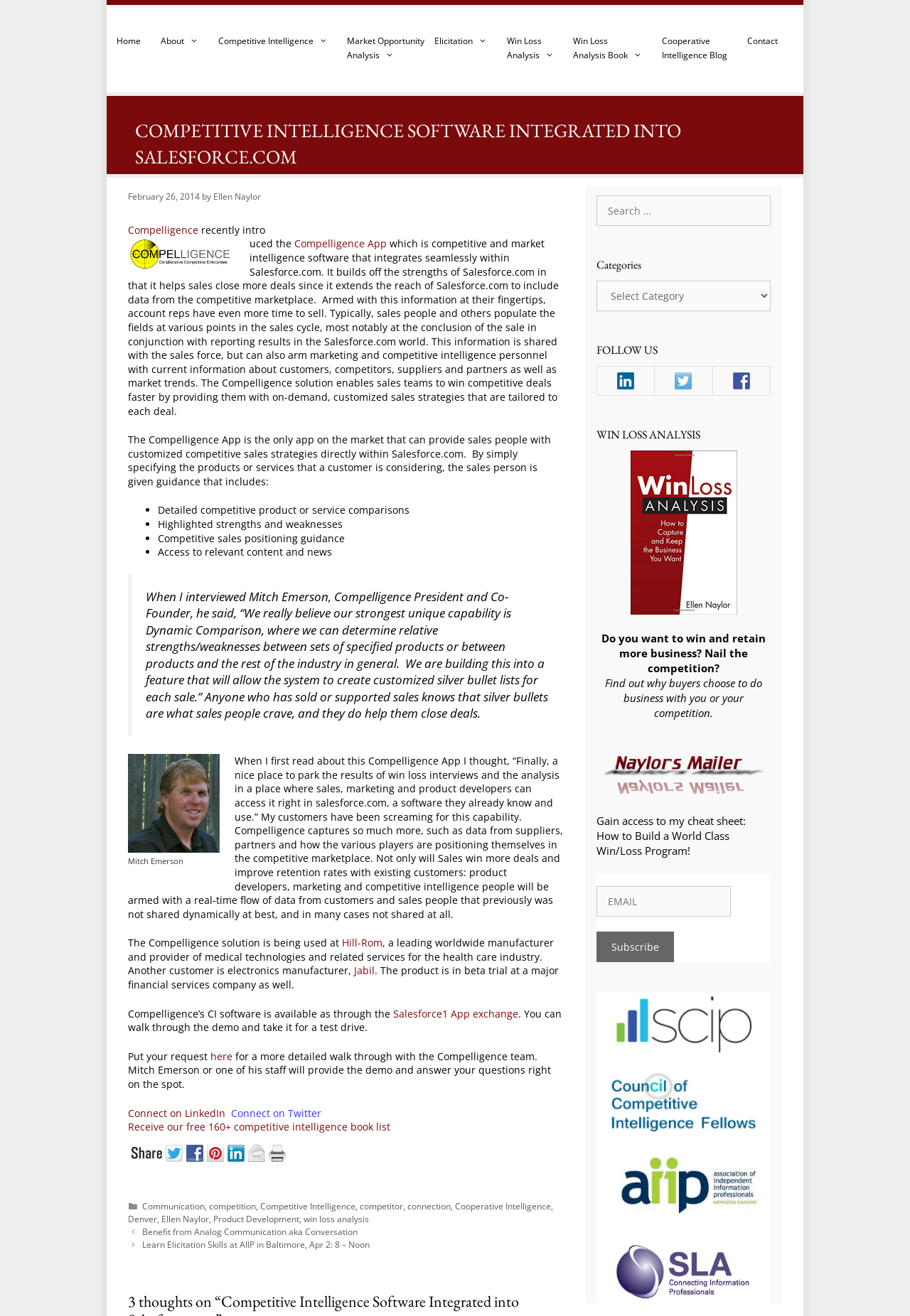What is the purpose of the Compelligence solution?
Provide a detailed and extensive answer to the question.

The article states that the Compelligence solution enables sales teams to win competitive deals faster by providing them with on-demand, customized sales strategies that are tailored to each deal, which helps sales close more deals.